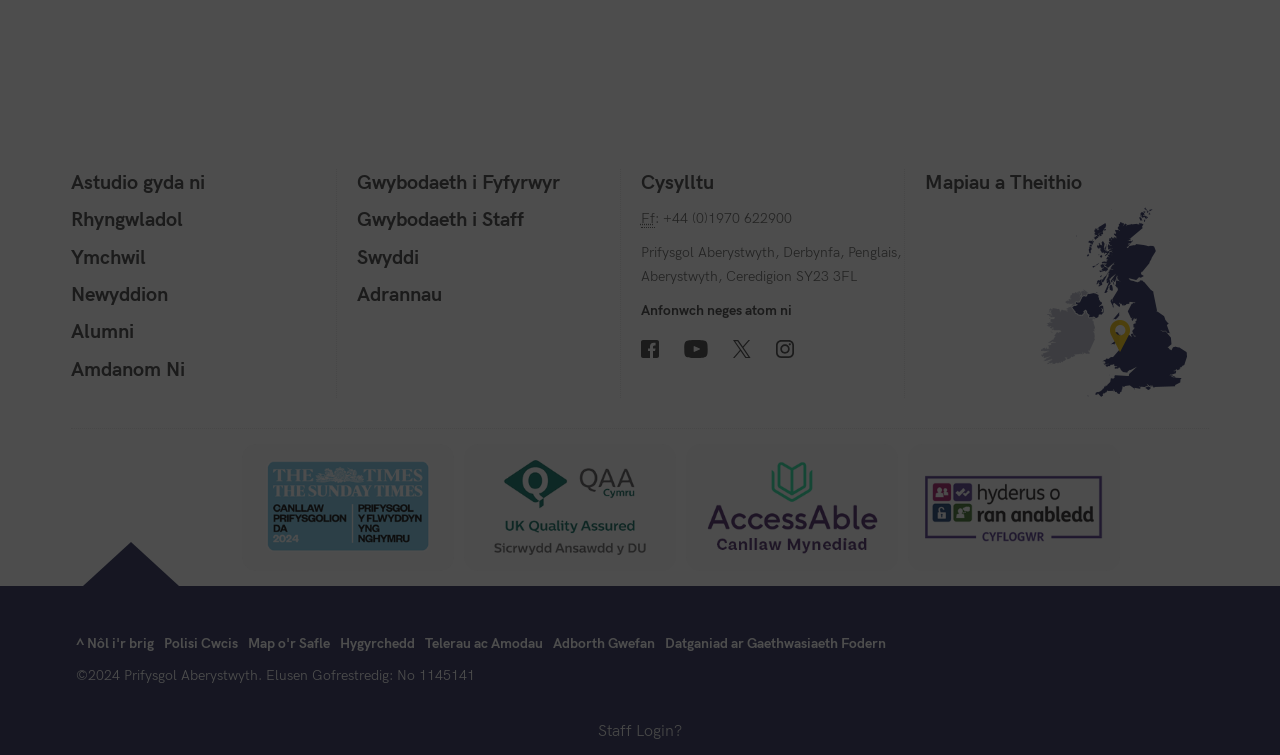What is the title of the first slide in the carousel?
Kindly give a detailed and elaborate answer to the question.

I found the title of the first slide by looking at the link element with the description 'Canllaw Prifysgolion Da 2024 - Prifysgol y flwyddyn yng Yngymru' which is located inside the group element with the description 'slide 1'.